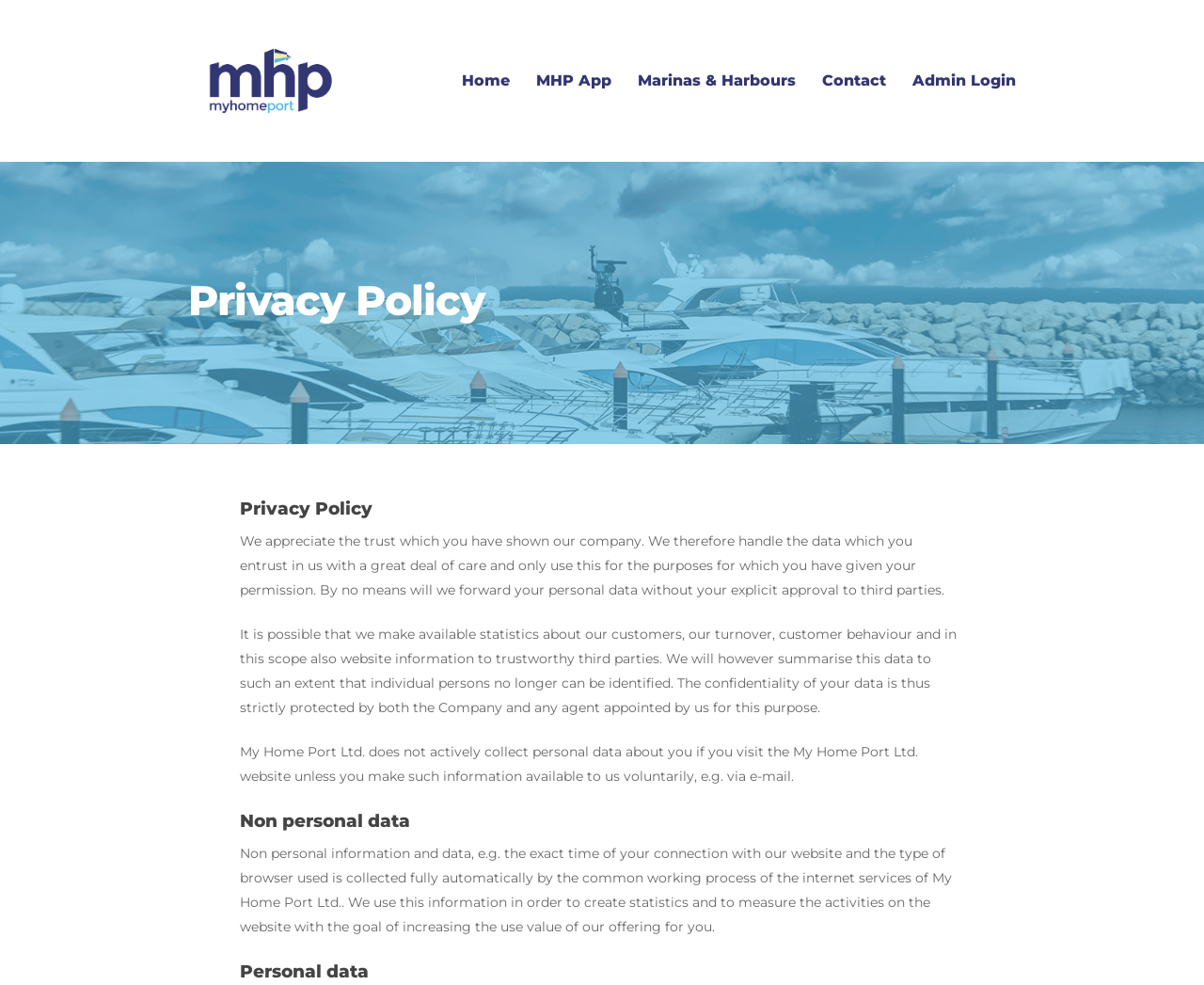What type of data is collected automatically?
Please utilize the information in the image to give a detailed response to the question.

According to the text, 'Non personal information and data, e.g. the exact time of your connection with our website and the type of browser used is collected fully automatically by the common working process of the internet services of My Home Port Ltd.'